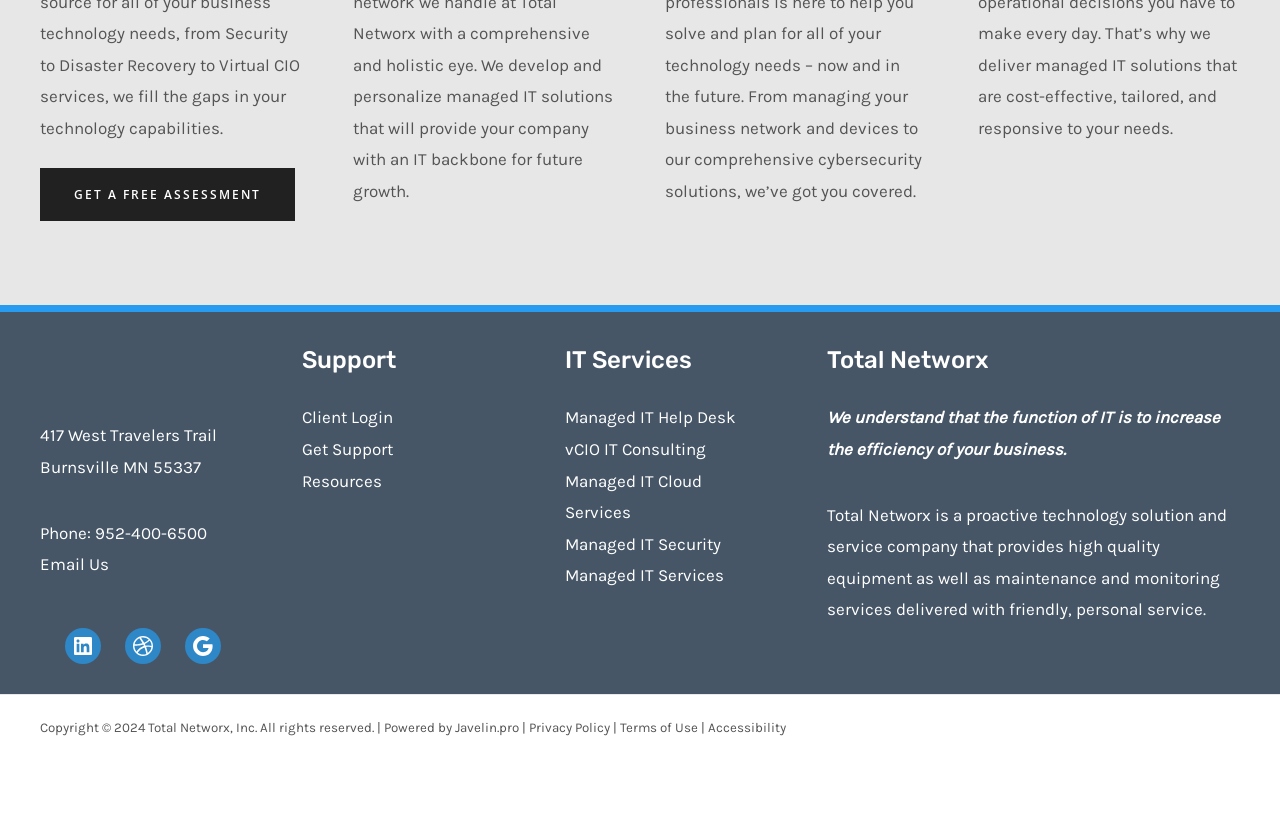Please specify the coordinates of the bounding box for the element that should be clicked to carry out this instruction: "Learn about managed IT help desk". The coordinates must be four float numbers between 0 and 1, formatted as [left, top, right, bottom].

[0.441, 0.5, 0.575, 0.524]